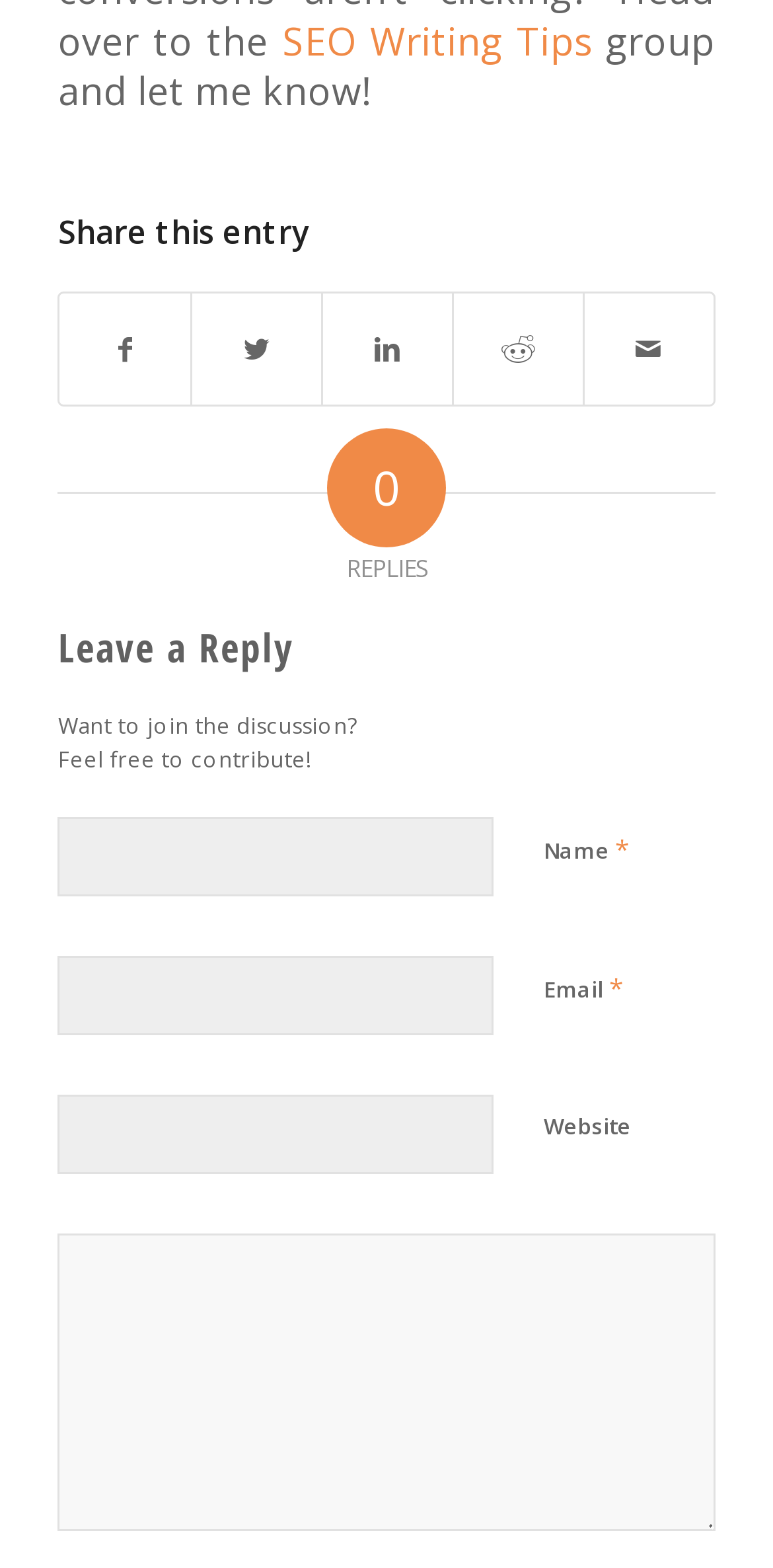Can you find the bounding box coordinates for the element to click on to achieve the instruction: "Share on Facebook"?

[0.078, 0.187, 0.247, 0.258]